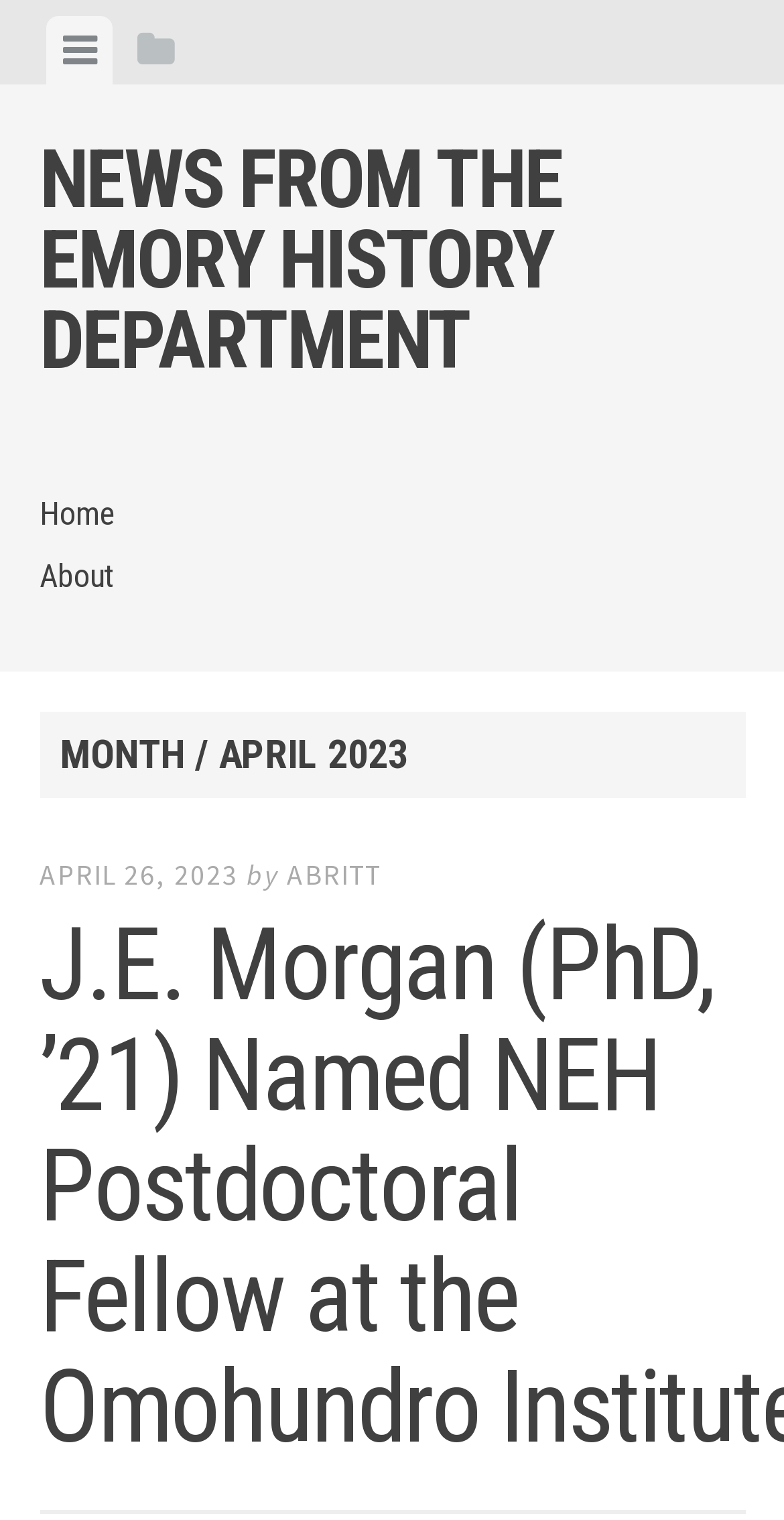Identify the coordinates of the bounding box for the element described below: "View sidebar". Return the coordinates as four float numbers between 0 and 1: [left, top, right, bottom].

[0.155, 0.011, 0.245, 0.056]